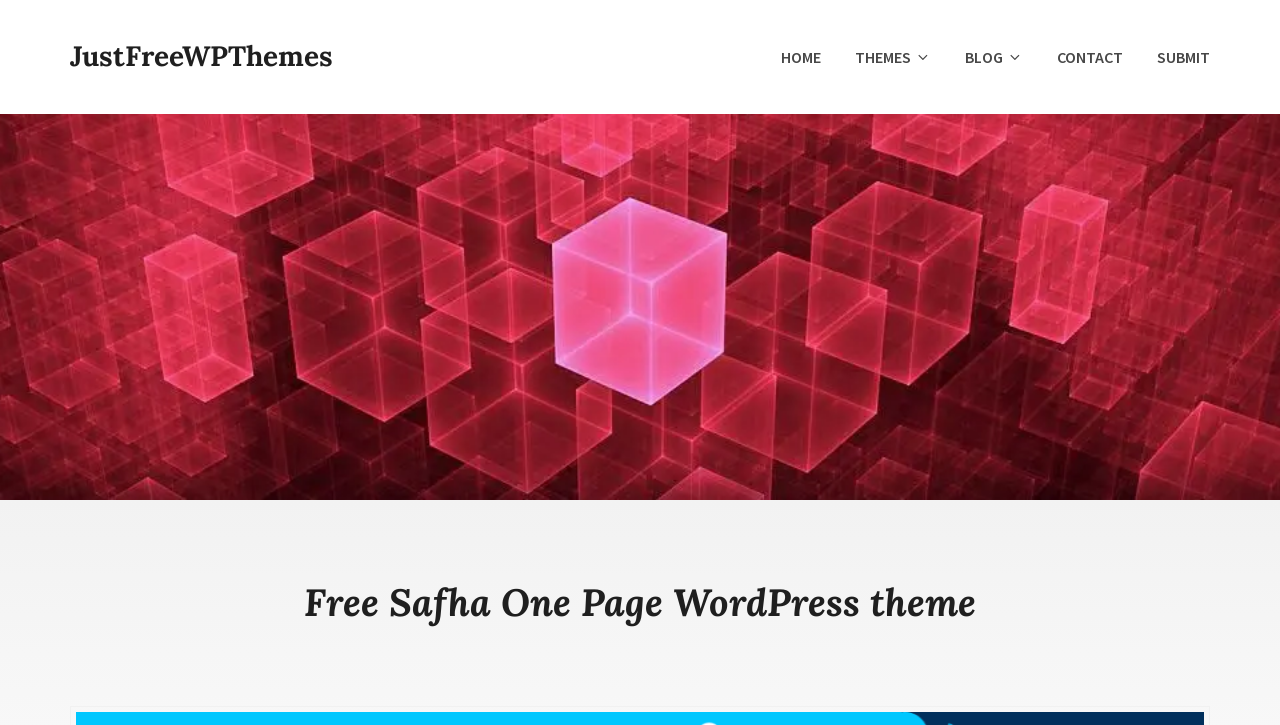Provide the bounding box coordinates in the format (top-left x, top-left y, bottom-right x, bottom-right y). All values are floating point numbers between 0 and 1. Determine the bounding box coordinate of the UI element described as: Contact

[0.826, 0.06, 0.877, 0.097]